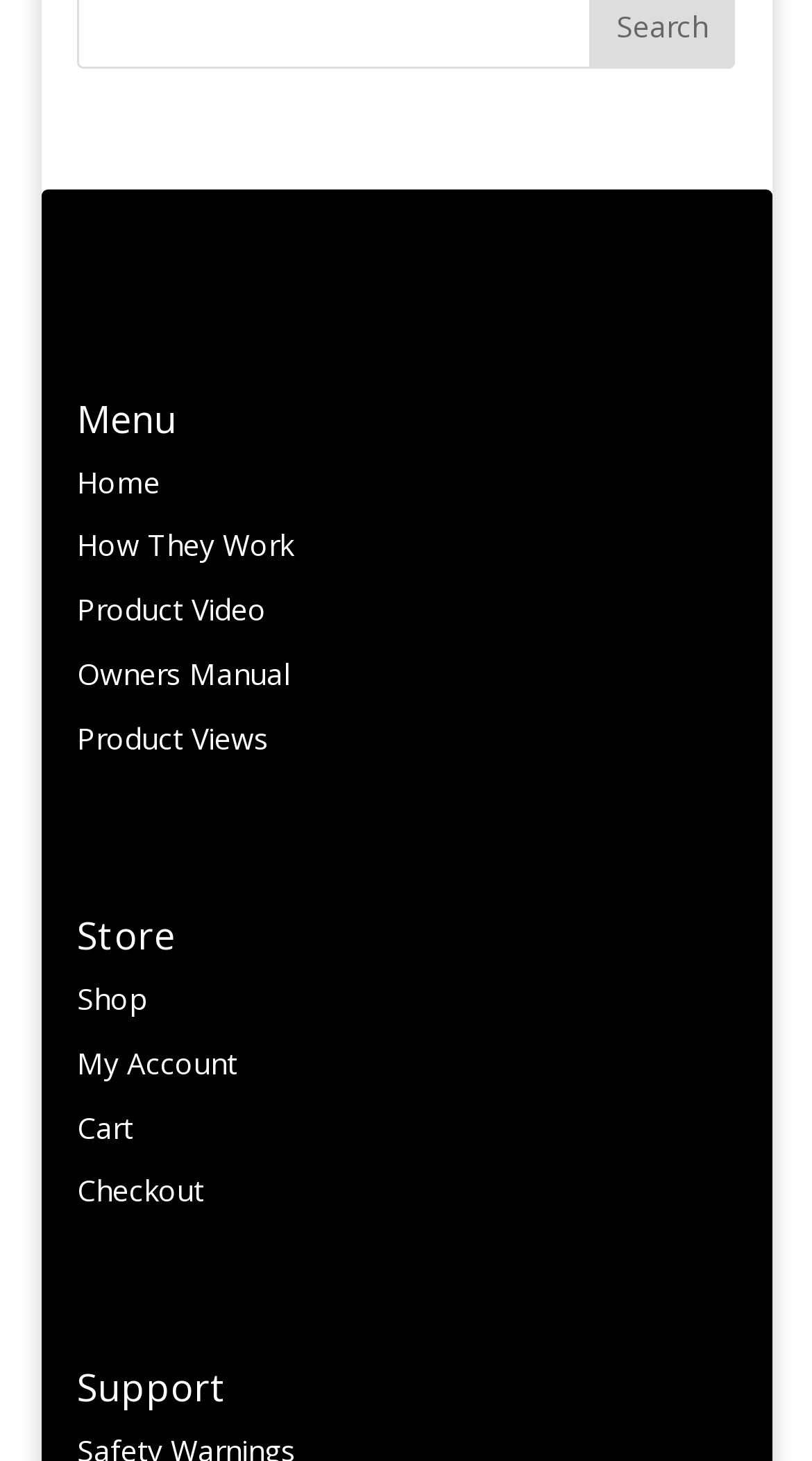How many headings are there on the webpage?
Look at the image and answer the question using a single word or phrase.

3